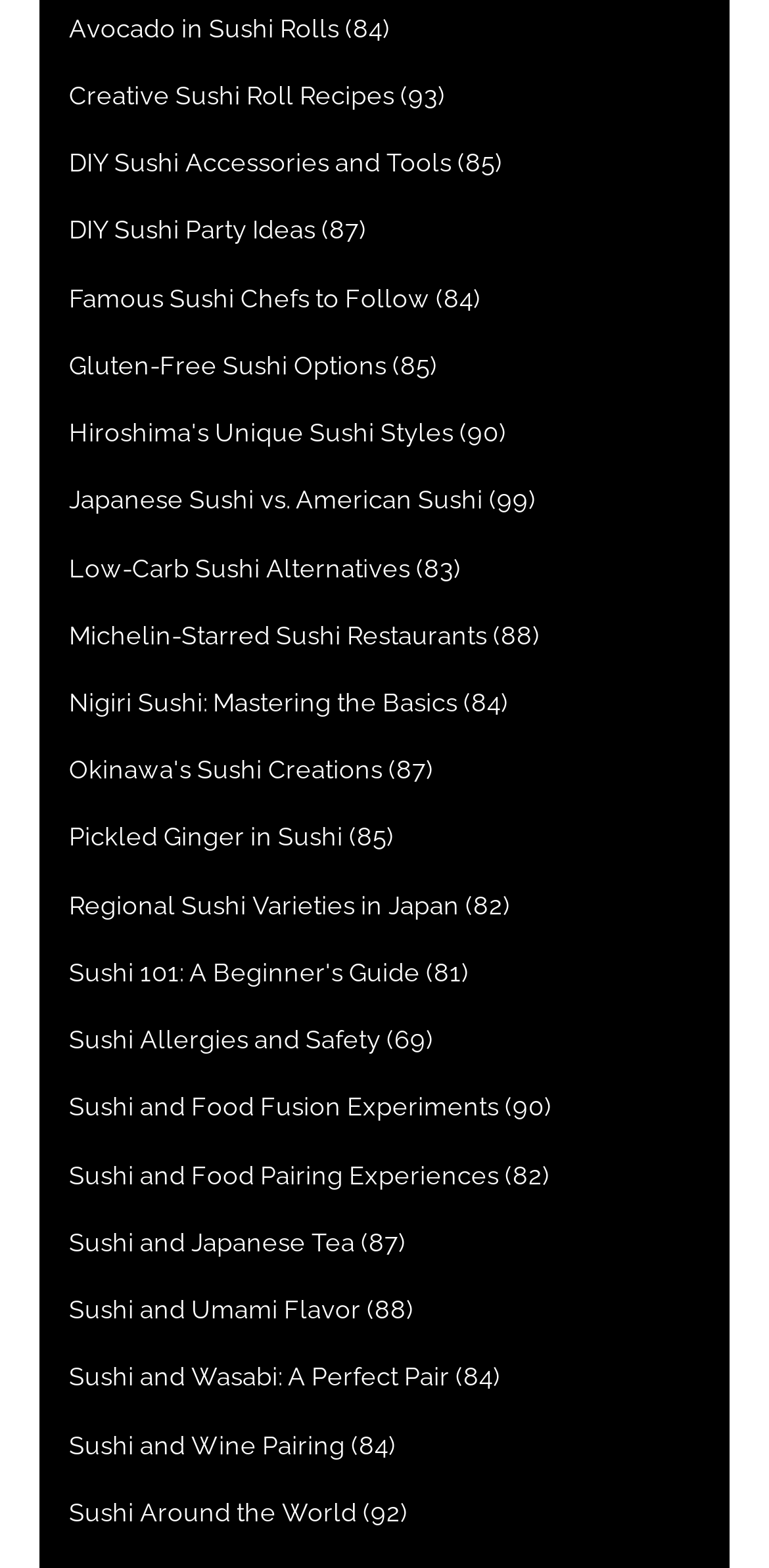Please specify the bounding box coordinates of the clickable region necessary for completing the following instruction: "Click on Avocado in Sushi Rolls". The coordinates must consist of four float numbers between 0 and 1, i.e., [left, top, right, bottom].

[0.09, 0.008, 0.441, 0.027]